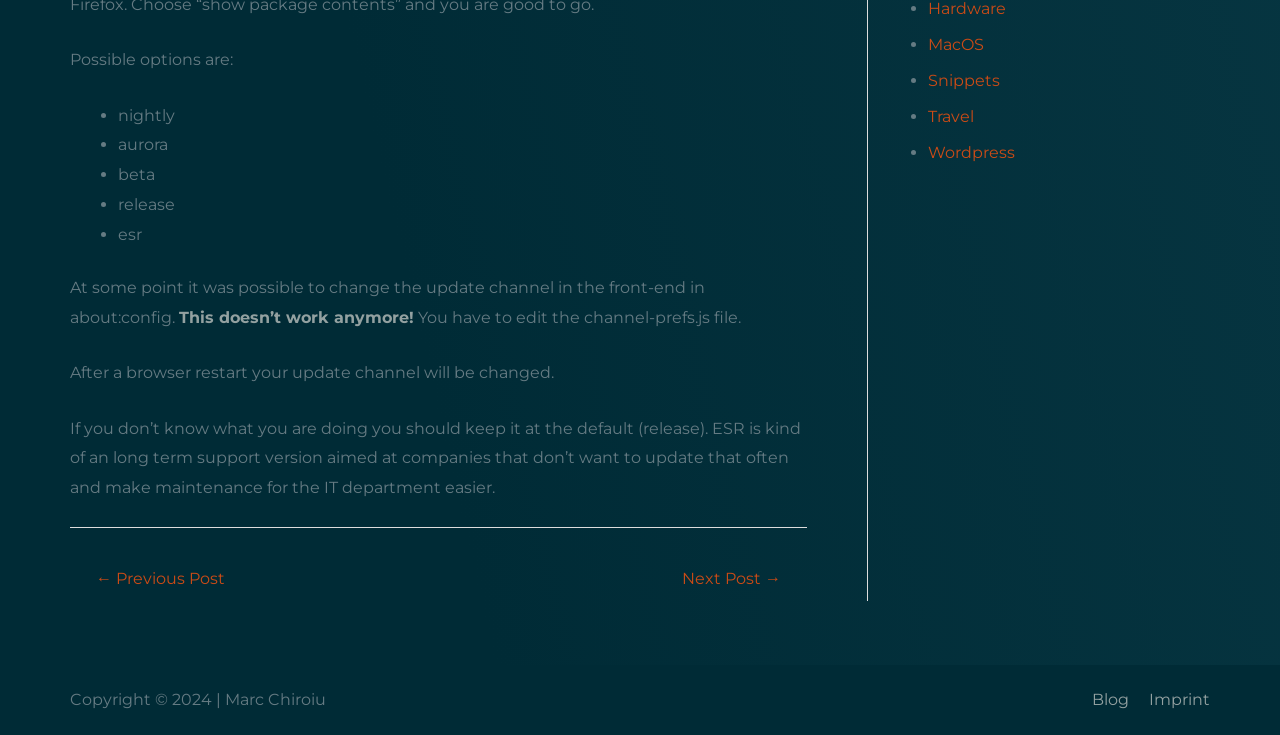For the element described, predict the bounding box coordinates as (top-left x, top-left y, bottom-right x, bottom-right y). All values should be between 0 and 1. Element description: ← Previous Post

[0.056, 0.764, 0.195, 0.815]